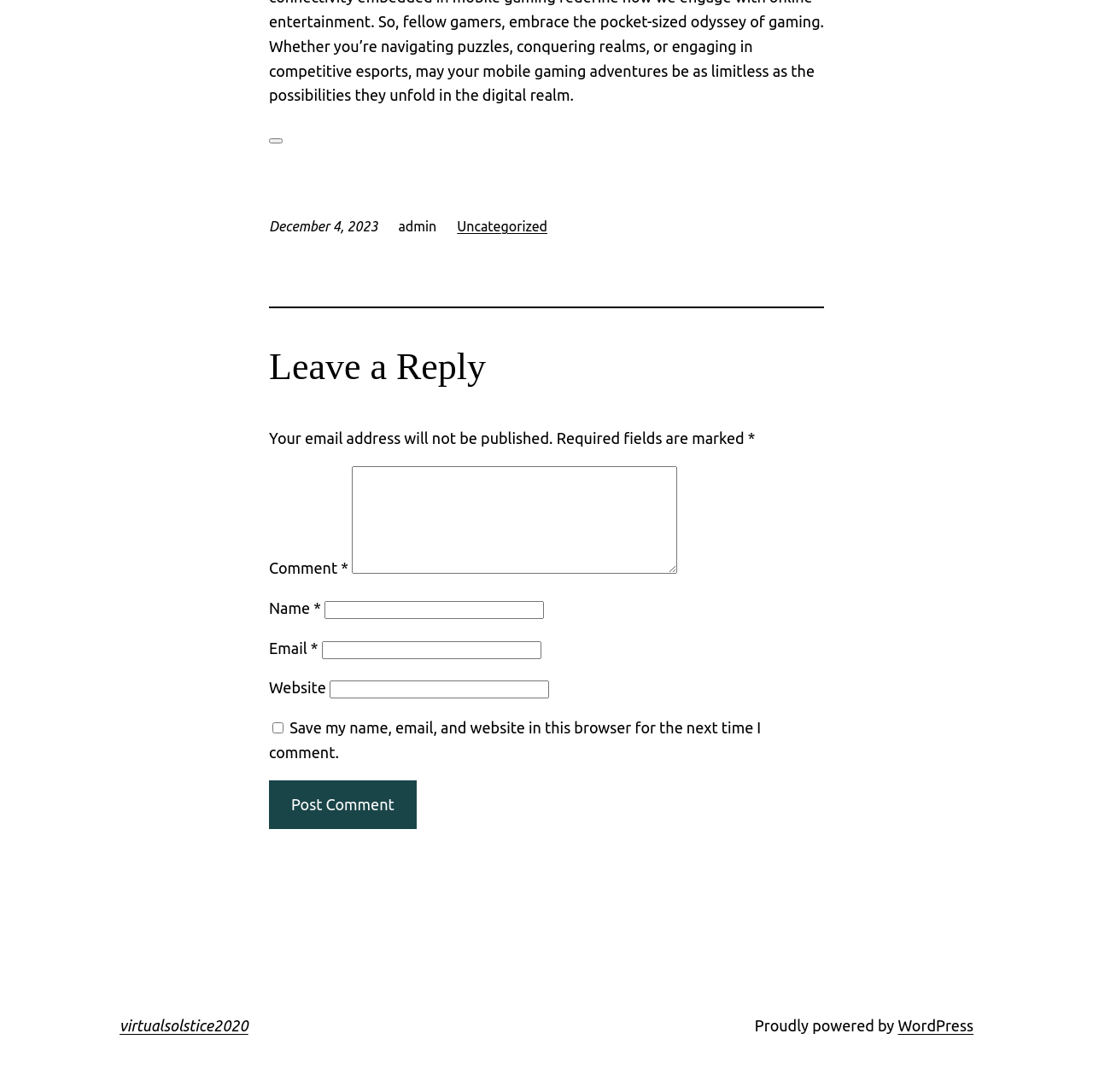Bounding box coordinates are given in the format (top-left x, top-left y, bottom-right x, bottom-right y). All values should be floating point numbers between 0 and 1. Provide the bounding box coordinate for the UI element described as: parent_node: Website name="url"

[0.301, 0.623, 0.502, 0.64]